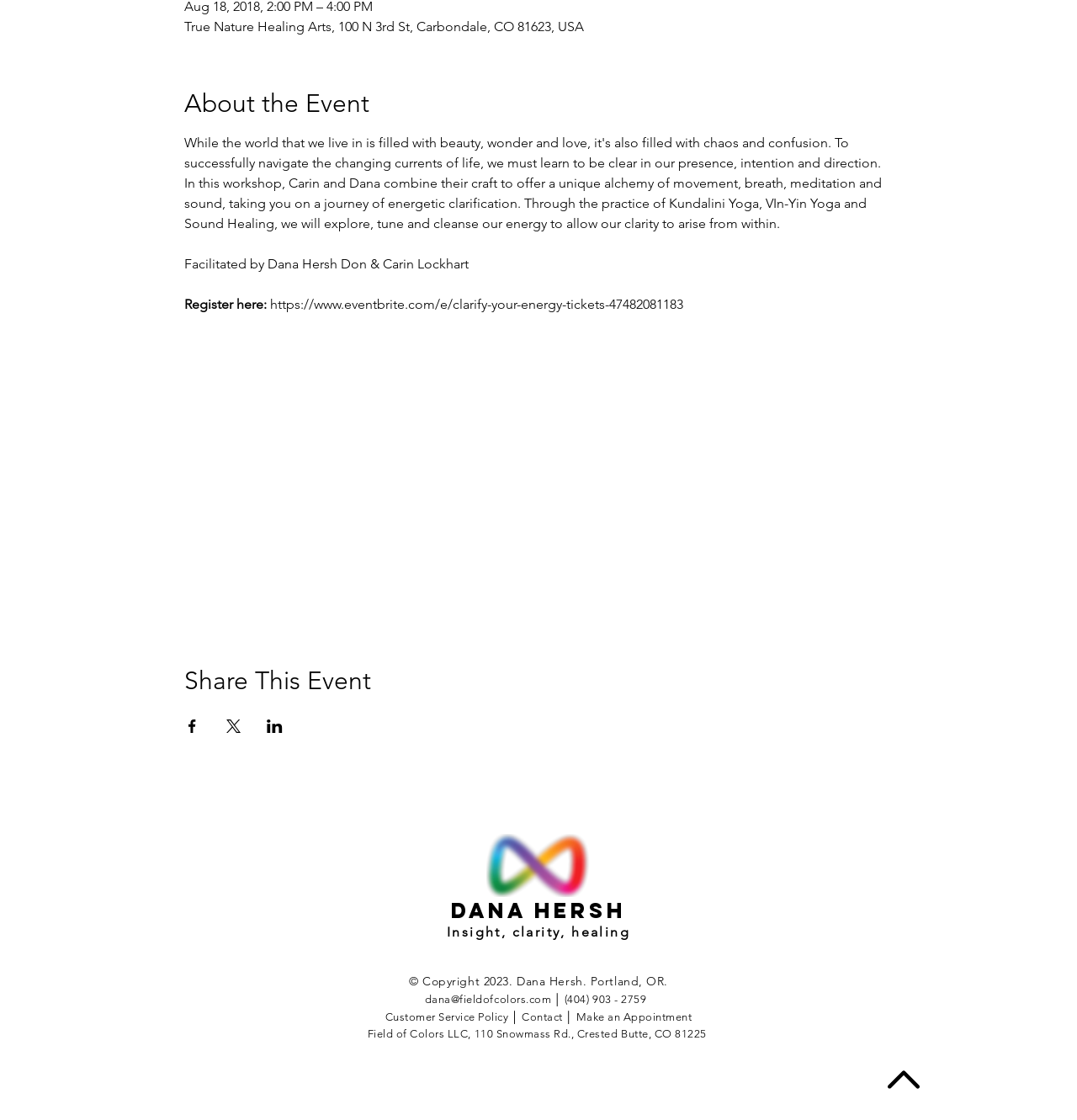Find the bounding box coordinates of the element you need to click on to perform this action: 'Register for the event'. The coordinates should be represented by four float values between 0 and 1, in the format [left, top, right, bottom].

[0.171, 0.265, 0.25, 0.279]